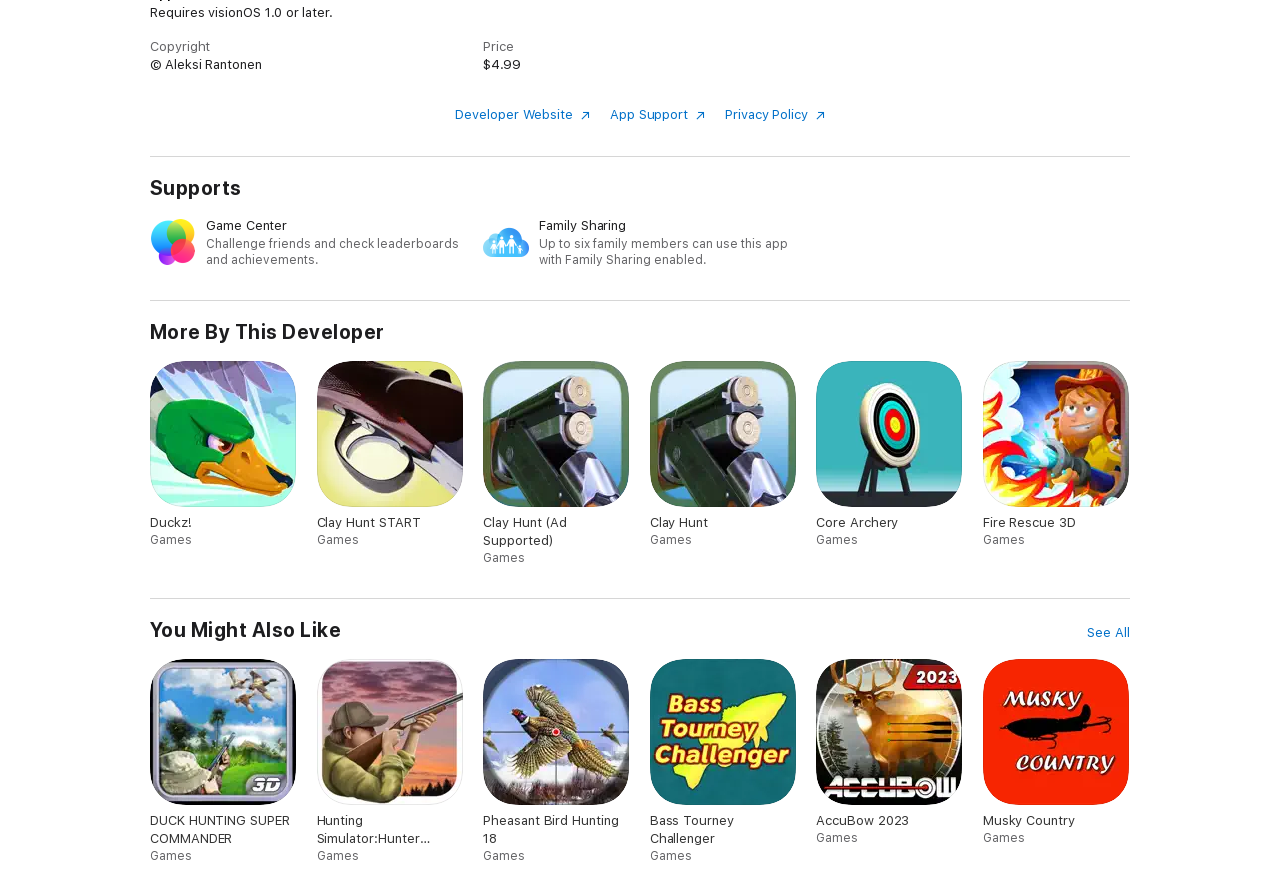Given the description of the UI element: "Duckz! Games", predict the bounding box coordinates in the form of [left, top, right, bottom], with each value being a float between 0 and 1.

[0.117, 0.405, 0.232, 0.614]